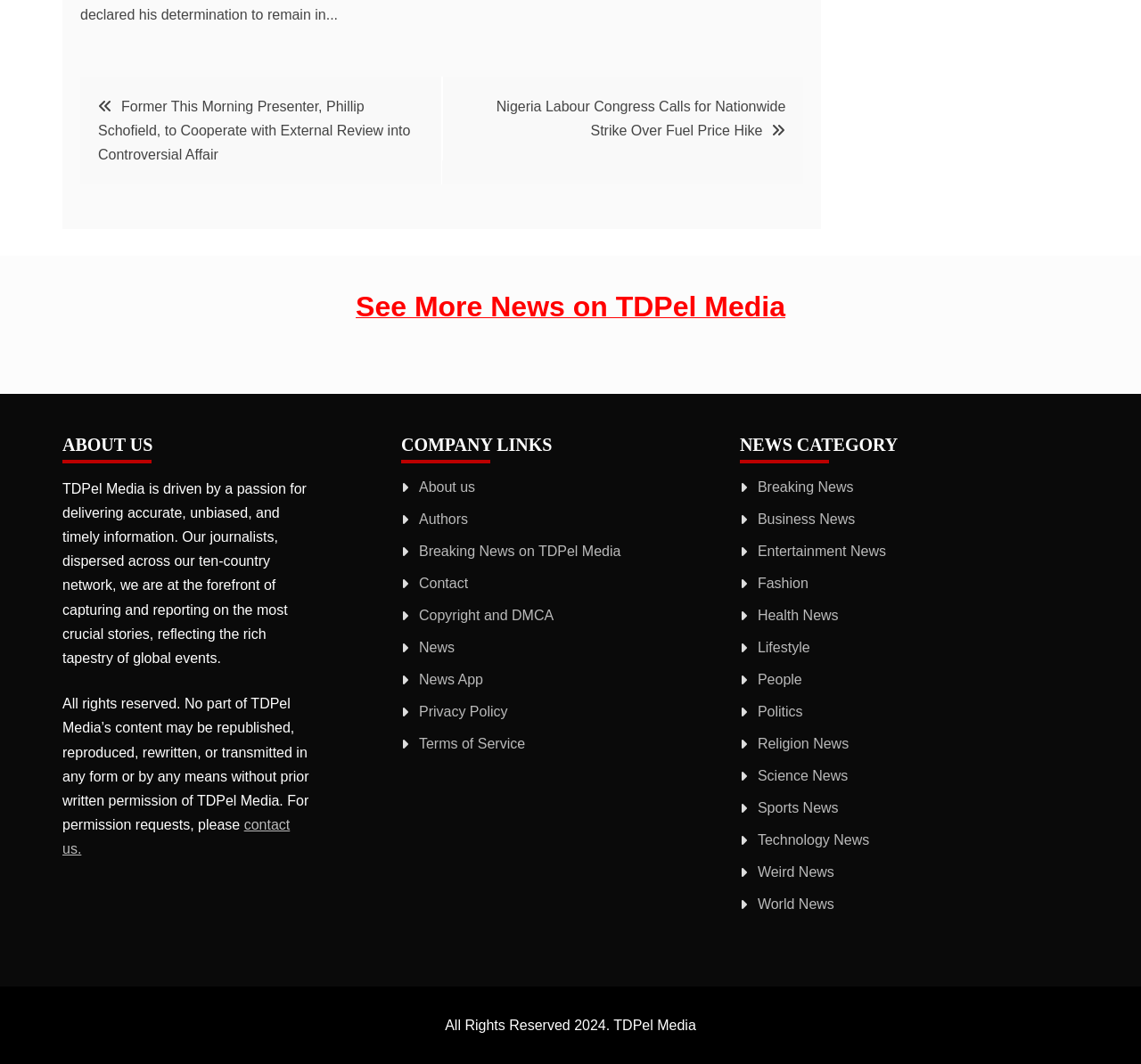What is the name of the media company?
Based on the visual, give a brief answer using one word or a short phrase.

TDPel Media